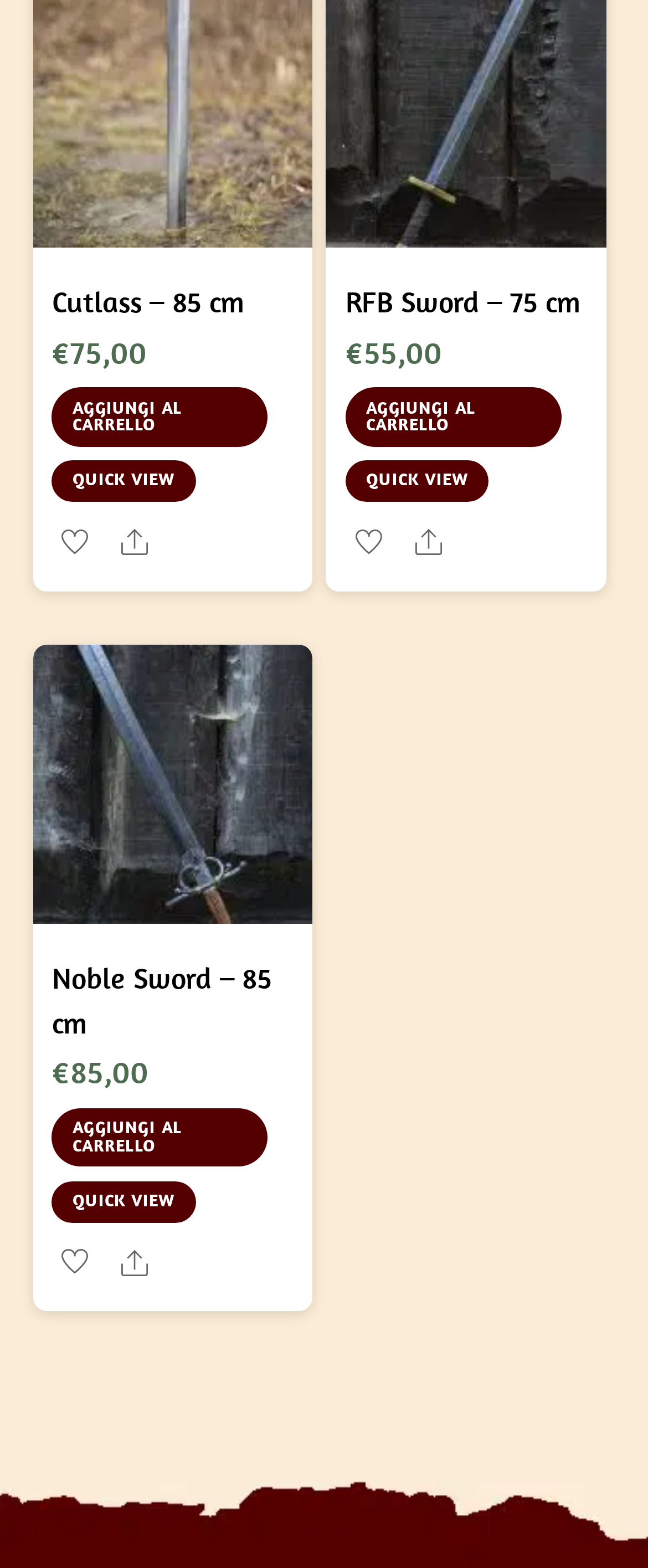What is the function of the 'QUICK VIEW' button?
Refer to the screenshot and answer in one word or phrase.

To quickly view a product